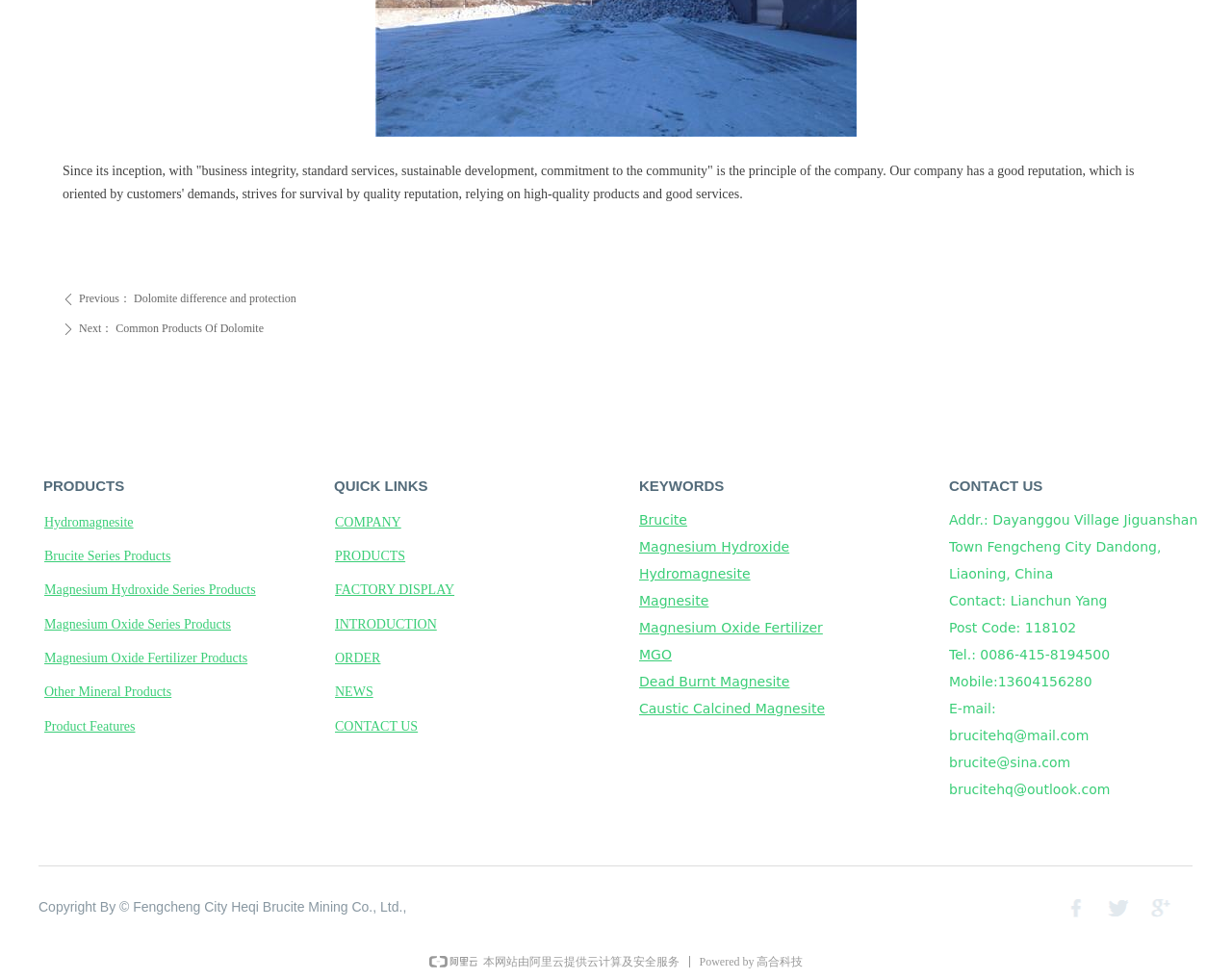Provide the bounding box coordinates, formatted as (top-left x, top-left y, bottom-right x, bottom-right y), with all values being floating point numbers between 0 and 1. Identify the bounding box of the UI element that matches the description: QUICK LINKS

[0.267, 0.478, 0.371, 0.514]